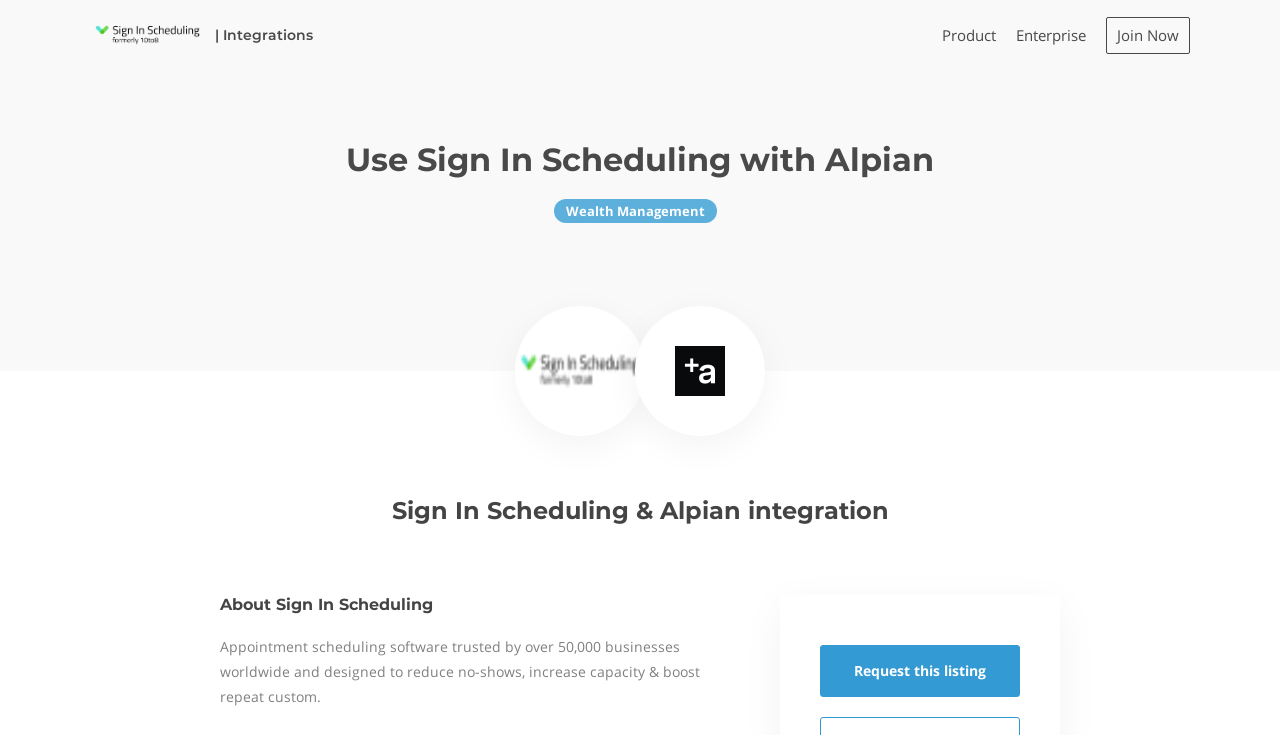How many images are on the webpage?
Please provide a single word or phrase as your answer based on the screenshot.

3